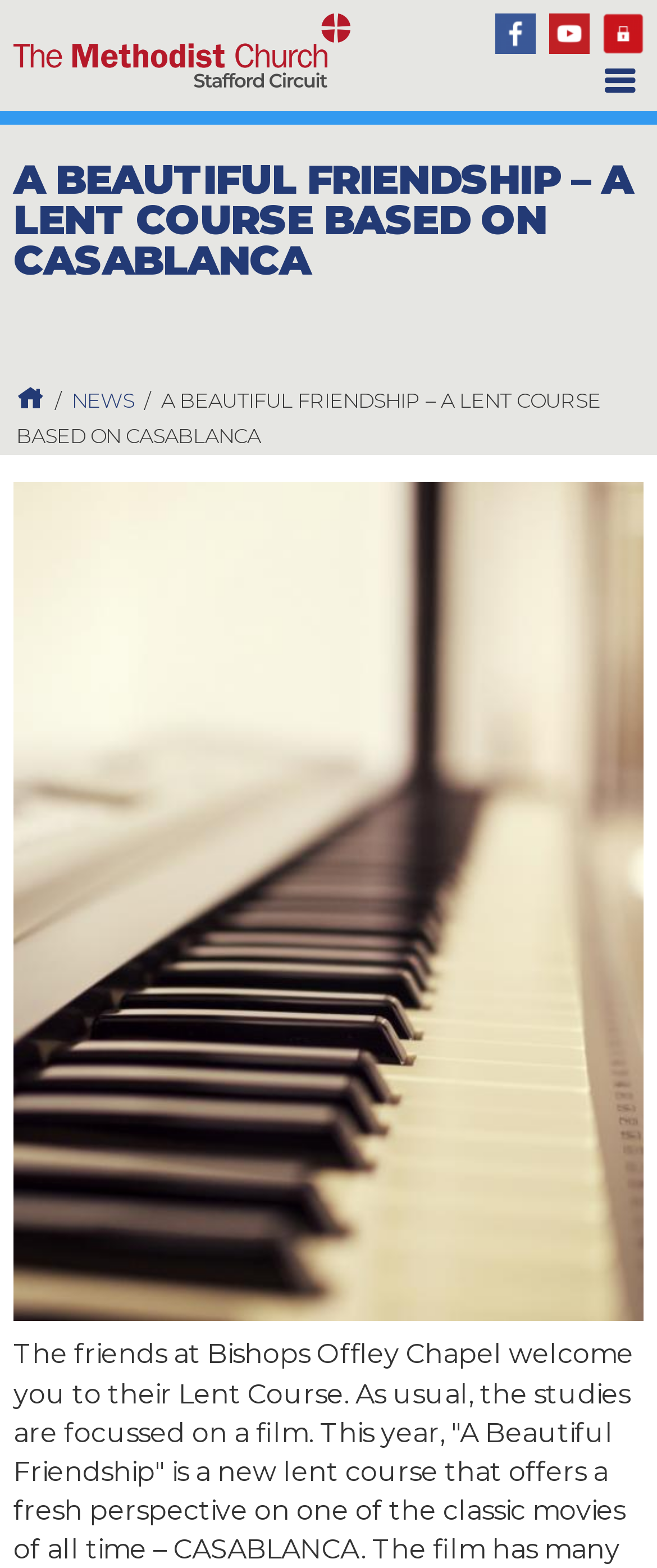Summarize the webpage comprehensively, mentioning all visible components.

The webpage is about a lent course called "A Beautiful Friendship" based on the classic movie Casablanca. At the top right corner, there is a navigation menu labeled "Menu" with a series of links to social media platforms, including Facebook and YouTube, as well as a link to sign into the cloud. 

On the top left corner, there is a logo link to Stafford Methodist Circuit, accompanied by an image of the logo. Below the logo, there is a large heading that reads "A BEAUTIFUL FRIENDSHIP – A LENT COURSE BASED ON CASABLANCA". 

Underneath the heading, there is a row of links, including "Home", "NEWS", and a link to the lent course itself, separated by forward slashes. 

The main content of the webpage is dominated by a large image of a classic movie close-up, which takes up most of the page. The image is likely a still from the movie Casablanca, given the context of the lent course.